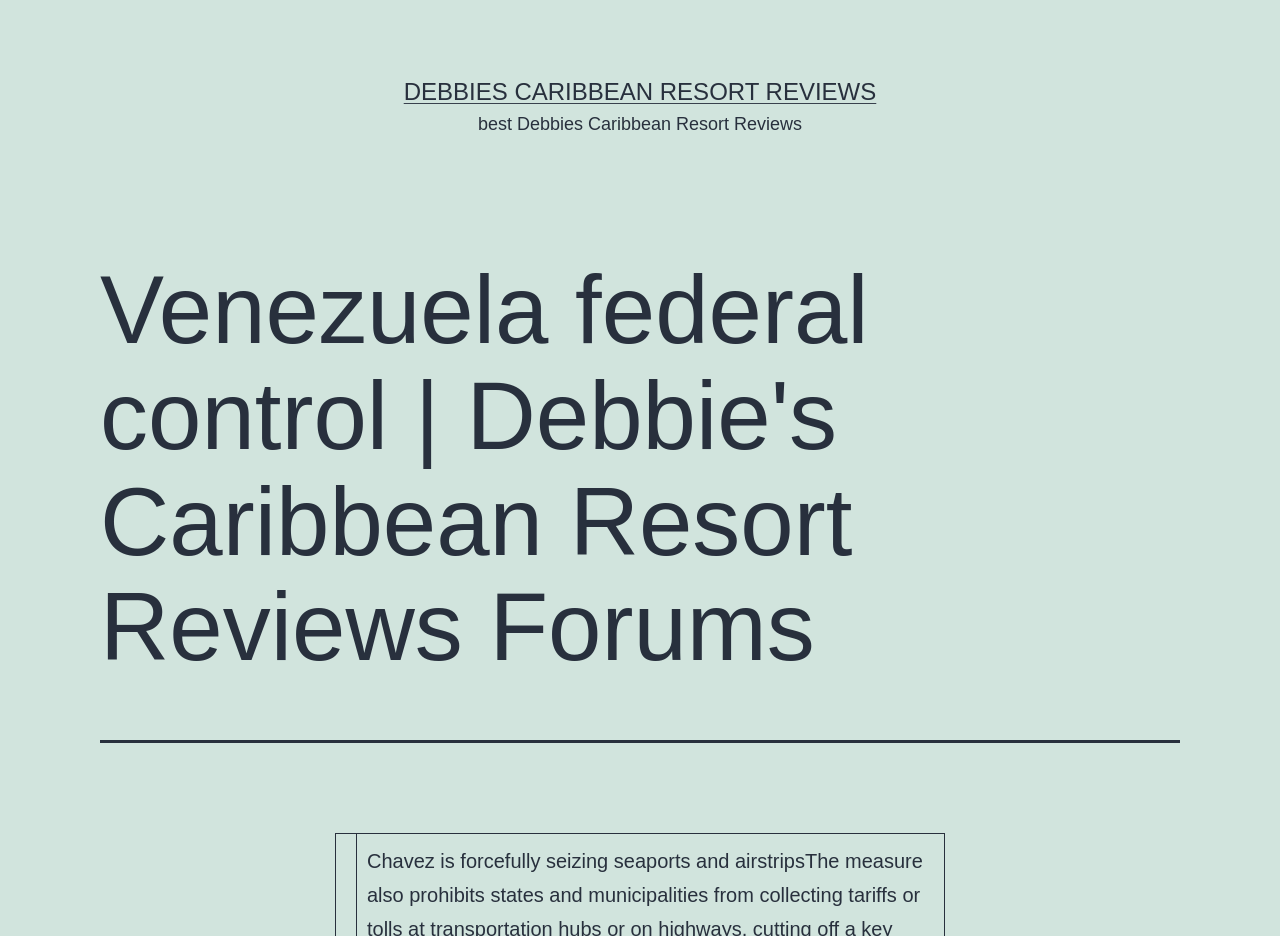Identify the bounding box for the given UI element using the description provided. Coordinates should be in the format (top-left x, top-left y, bottom-right x, bottom-right y) and must be between 0 and 1. Here is the description: Debbies Caribbean Resort Reviews

[0.315, 0.083, 0.685, 0.112]